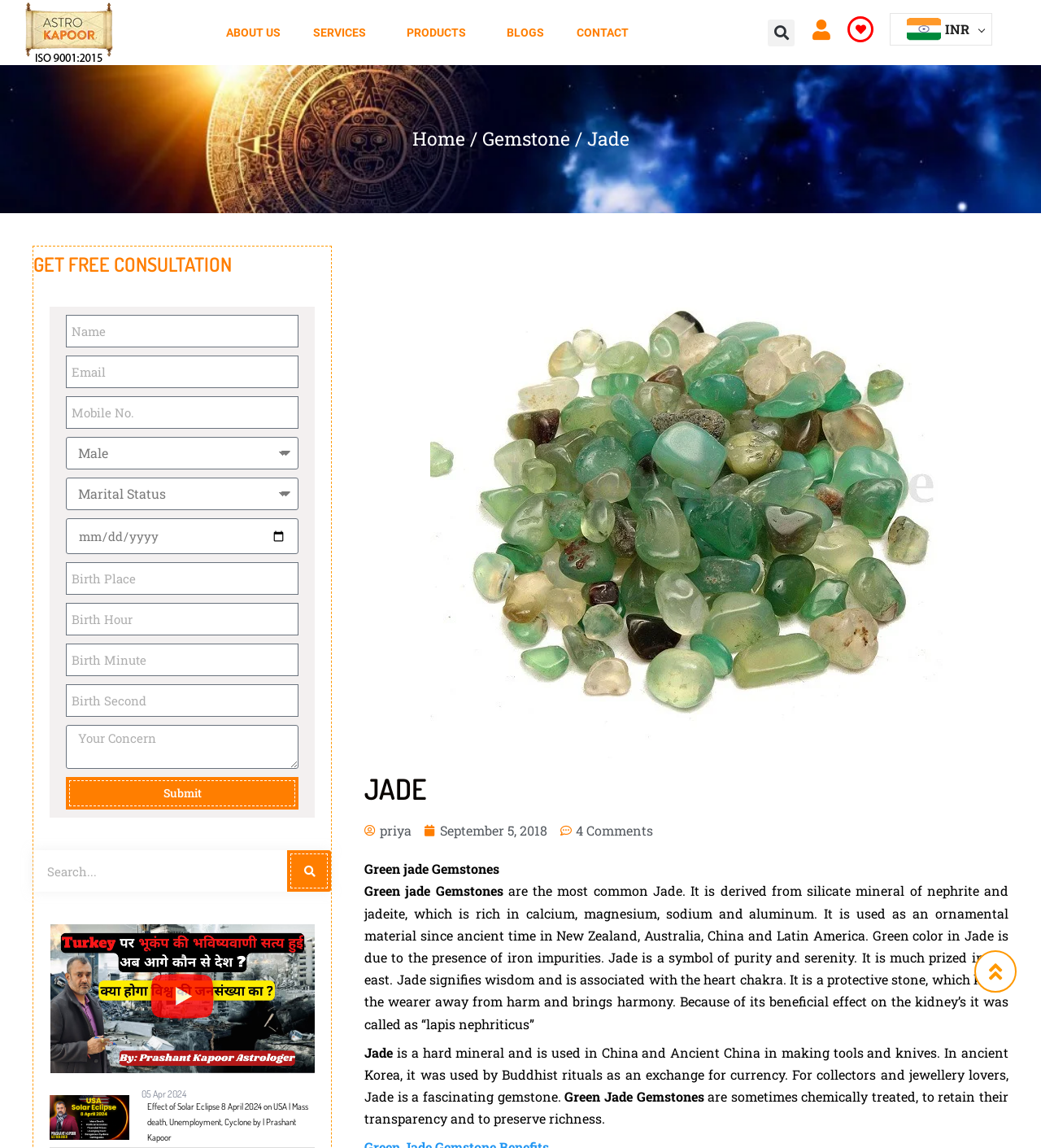Identify the bounding box coordinates for the region to click in order to carry out this instruction: "Search for something". Provide the coordinates using four float numbers between 0 and 1, formatted as [left, top, right, bottom].

[0.738, 0.017, 0.763, 0.04]